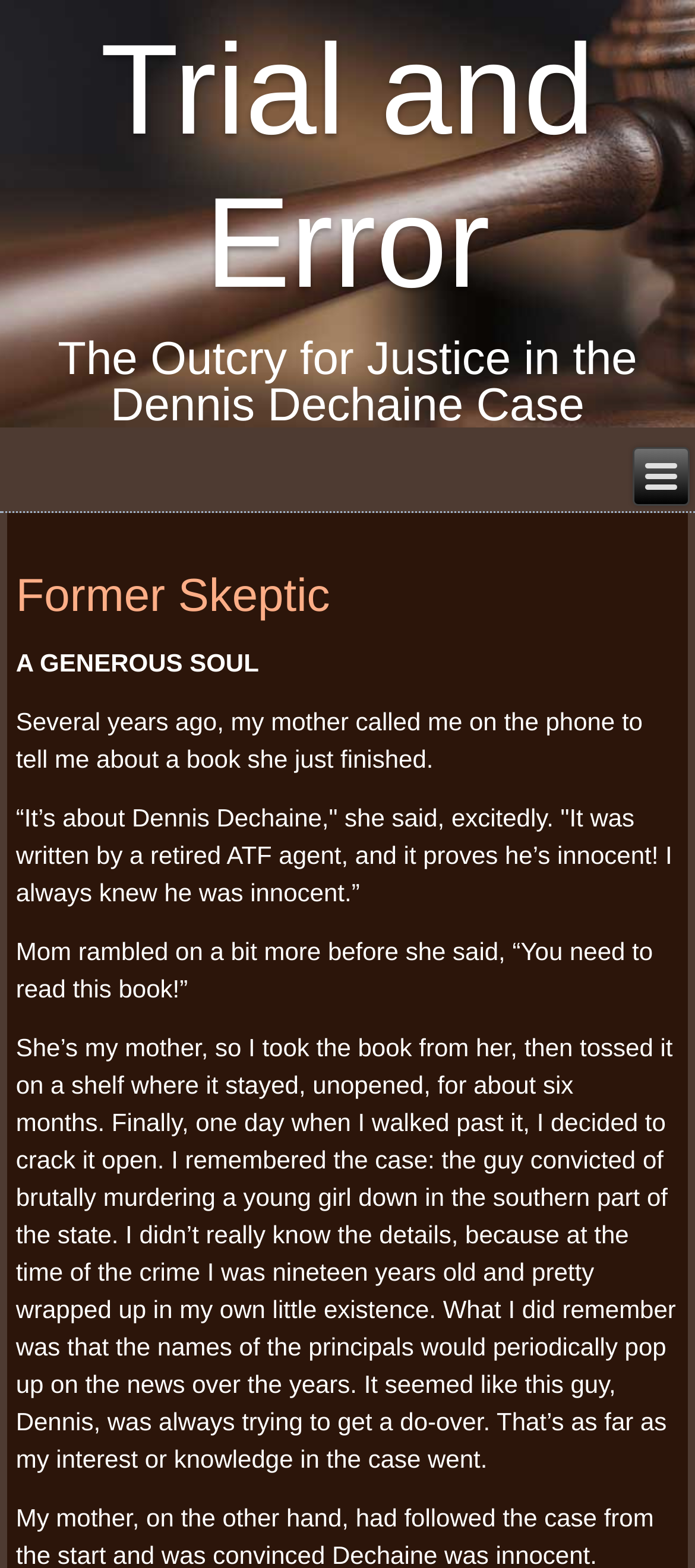What is the name of the person mentioned in the webpage?
Answer the question with a thorough and detailed explanation.

The webpage mentions the name 'Dennis Dechaine' multiple times, indicating that he is the main subject of the webpage.